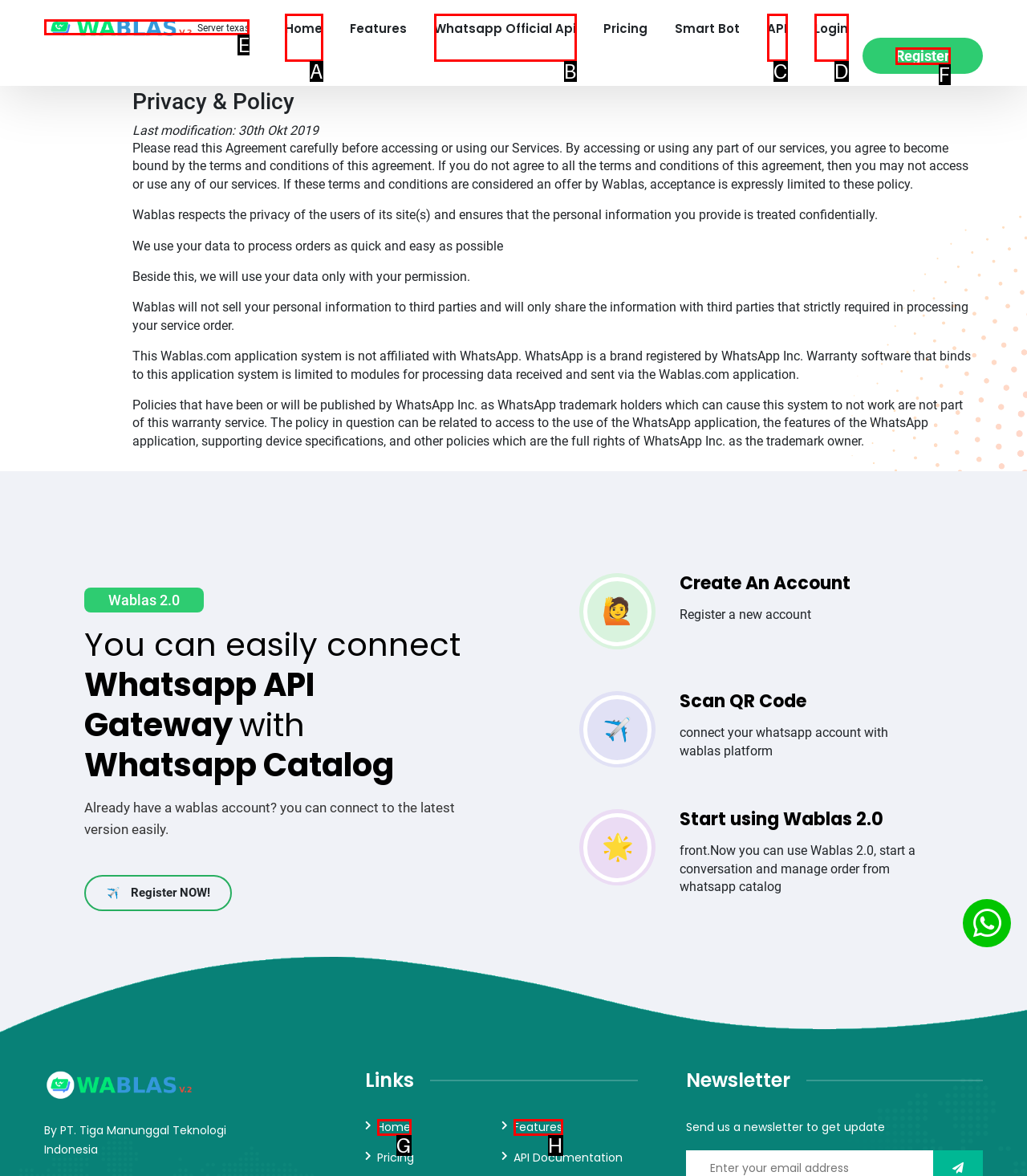Find the option you need to click to complete the following instruction: Search the site
Answer with the corresponding letter from the choices given directly.

None